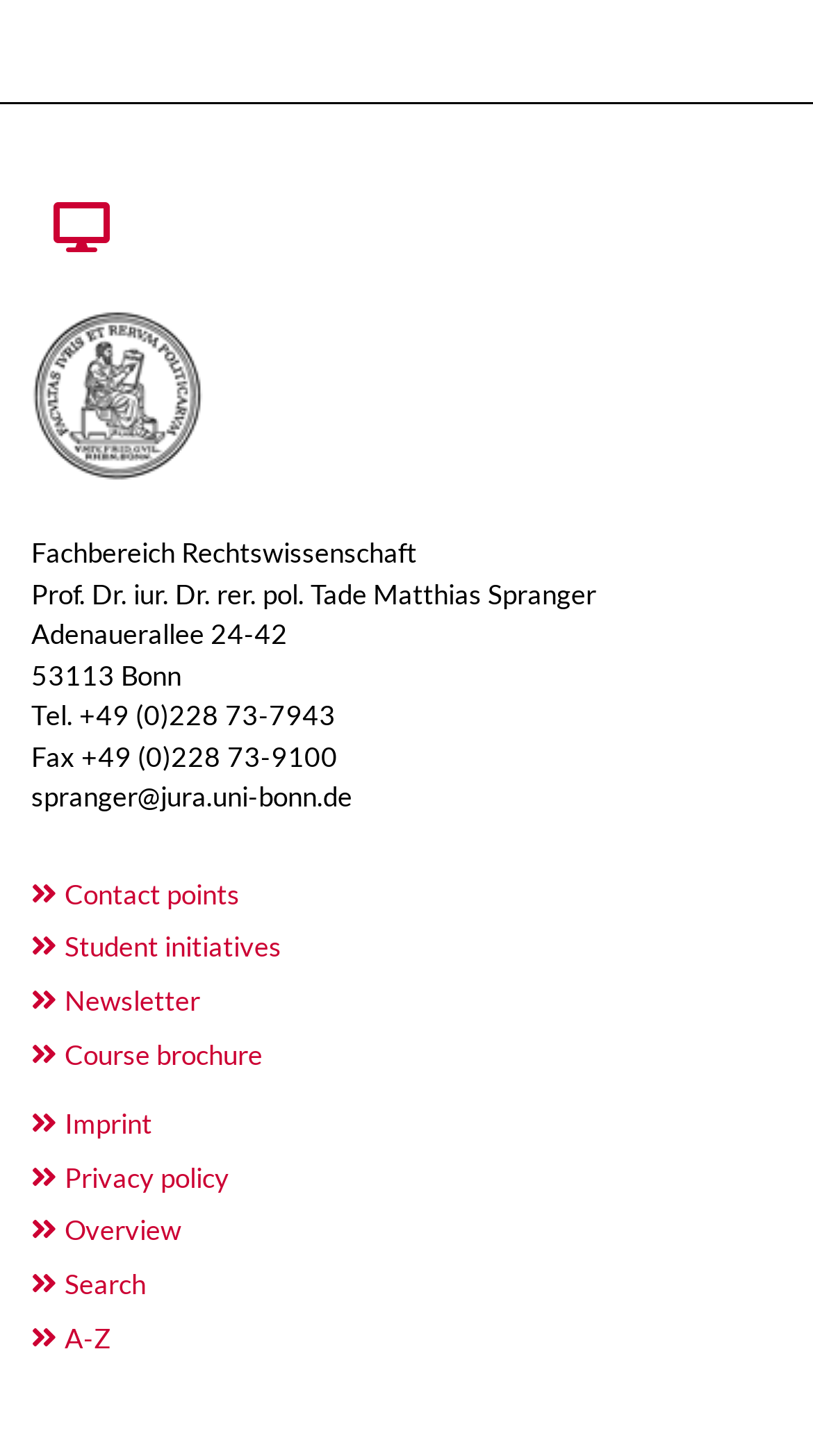Please answer the following query using a single word or phrase: 
What are the available links at the bottom of the webpage?

Contact points, Student initiatives, Newsletter, Course brochure, Imprint, Privacy policy, Overview, Search, A-Z